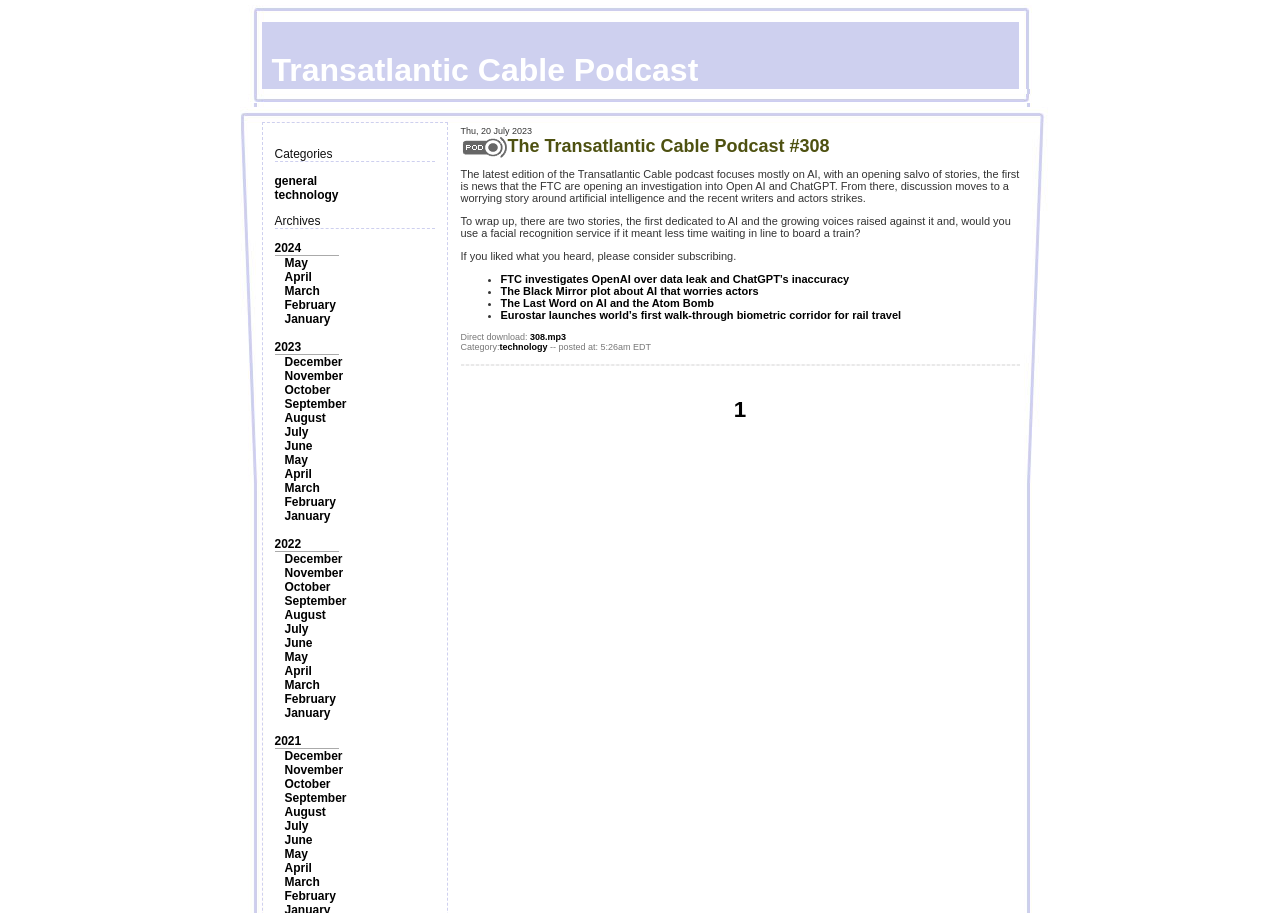Provide an in-depth caption for the contents of the webpage.

The webpage is for the "Transatlantic Cable Podcast". At the top, there is a logo image. Below the logo, there are two categories: "Categories" and "Archives". Under "Categories", there is a single link "general", and under "Archives", there are multiple links to years, including "2024", "2023", "2022", and "2021". Each year has multiple links to months, such as "May", "April", and "March".

The main content of the webpage is a table with multiple rows. Each row represents a podcast episode. The first row has a table cell with a date "Thu, 20 July 2023" and a title "The Transatlantic Cable Podcast #308". There is also an image and a link to the podcast episode. The table cell has a description of the episode, which discusses AI and its applications. There are four bullet points with links to related news articles. At the bottom of the table cell, there is a link to download the episode and a category label "technology".

Below the first row, there is a separator line, and then another row with an empty table cell. At the bottom of the page, there is a link to page "1".